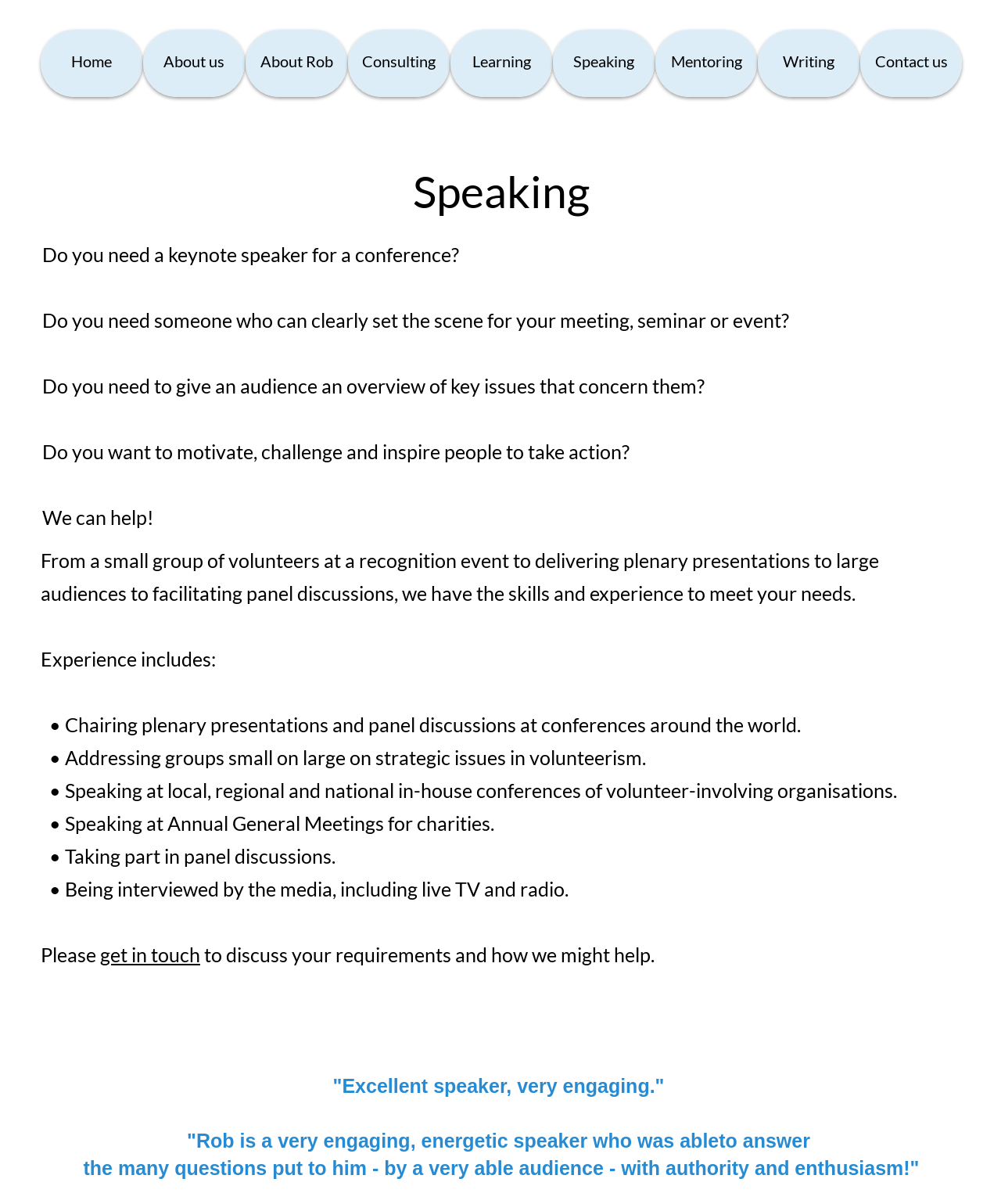Provide an in-depth caption for the webpage.

This webpage is about the speaking services offered by the company. At the top, there is a title "Speaking" followed by a brief introduction to the services, which includes a series of questions about needing a keynote speaker, someone to set the scene for a meeting, or to motivate an audience. 

Below the introduction, there is a statement "We can help!" followed by a paragraph describing the company's skills and experience in providing speaking services. This paragraph is positioned near the middle of the page.

Underneath, there is a section titled "Experience includes:" which lists the company's experience in various speaking engagements, such as chairing plenary presentations, addressing groups on strategic issues, speaking at conferences, and being interviewed by the media. This section takes up a significant portion of the page.

Towards the bottom of the page, there is a call-to-action, "Please get in touch to discuss your requirements and how we might help." This is accompanied by a link to facilitate contact.

Finally, there are two testimonials from satisfied clients, one describing the speaker as "excellent" and "very engaging", and the other praising the speaker's ability to answer questions with authority and enthusiasm. These testimonials are positioned at the very bottom of the page.